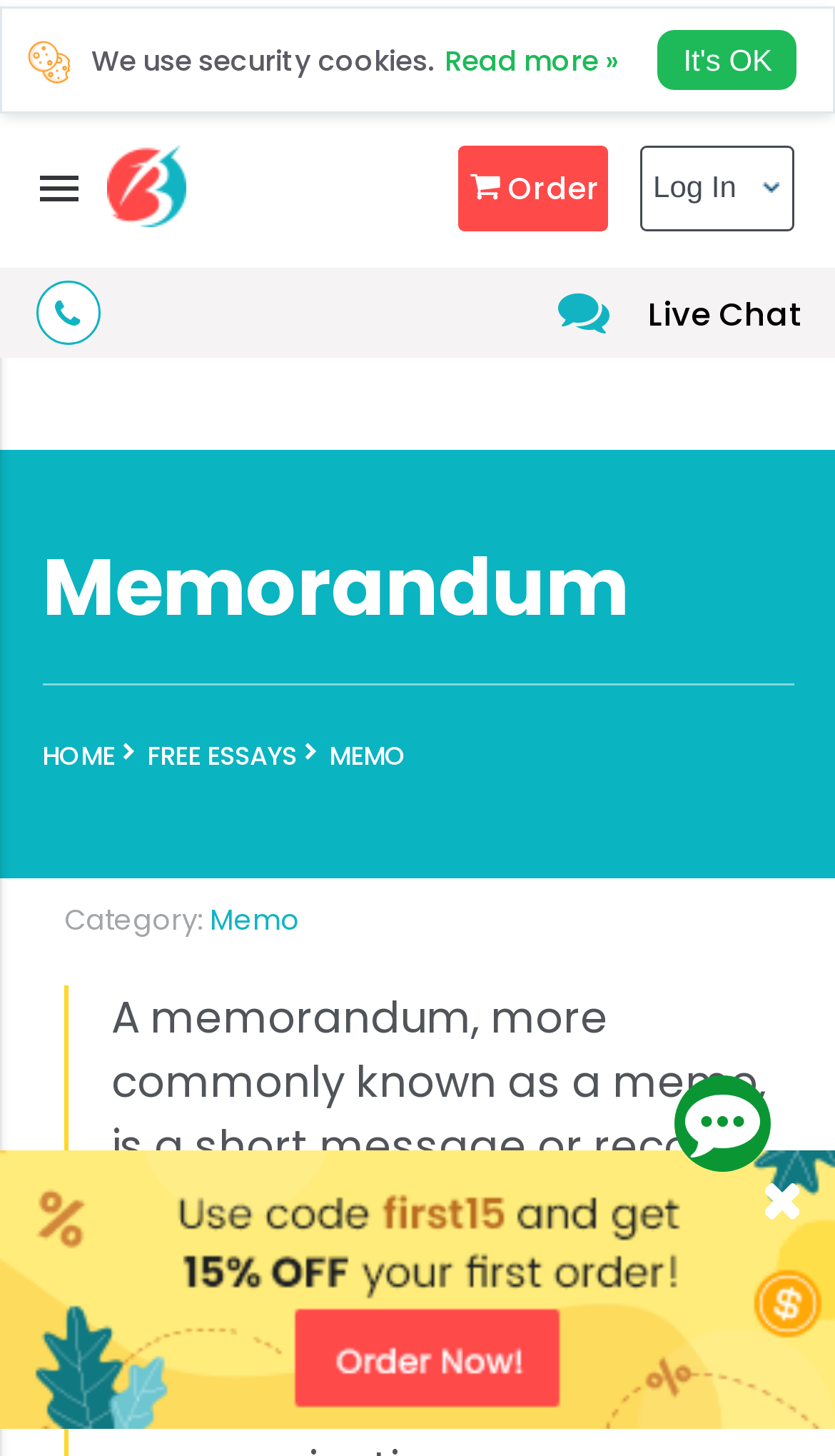Is there a live chat feature on the webpage?
Please use the image to provide an in-depth answer to the question.

I found the live chat feature by looking at the top-right corner of the webpage, where I saw a link labeled 'Live Chat'. This indicates that the webpage has a live chat feature available.